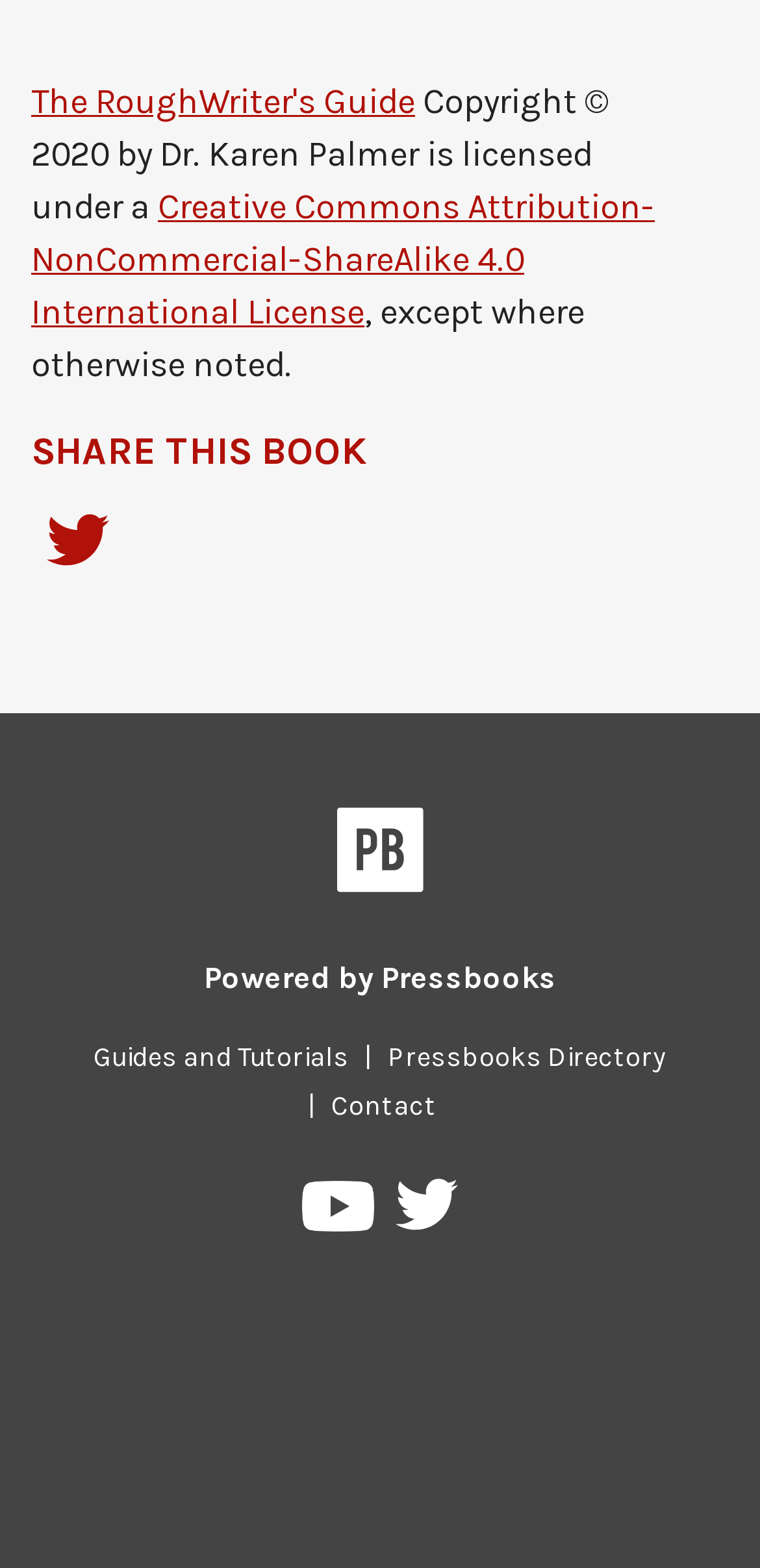How can I share this book on social media?
Please give a detailed and elaborate answer to the question based on the image.

There is a 'Share on Twitter' button on the page, which allows users to share the book on Twitter.